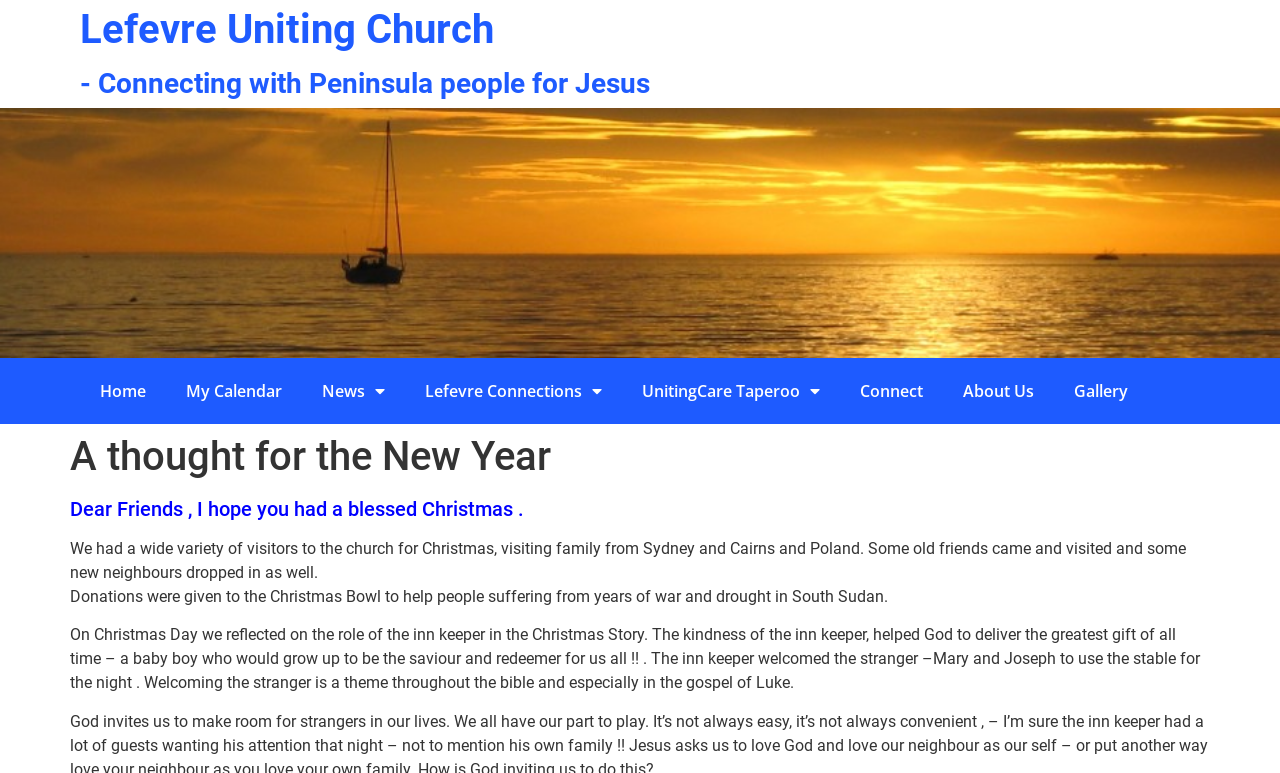What is the name of the church?
Use the information from the image to give a detailed answer to the question.

I found the answer by looking at the heading element with the text 'Lefevre Uniting Church' which is located at the top of the webpage.